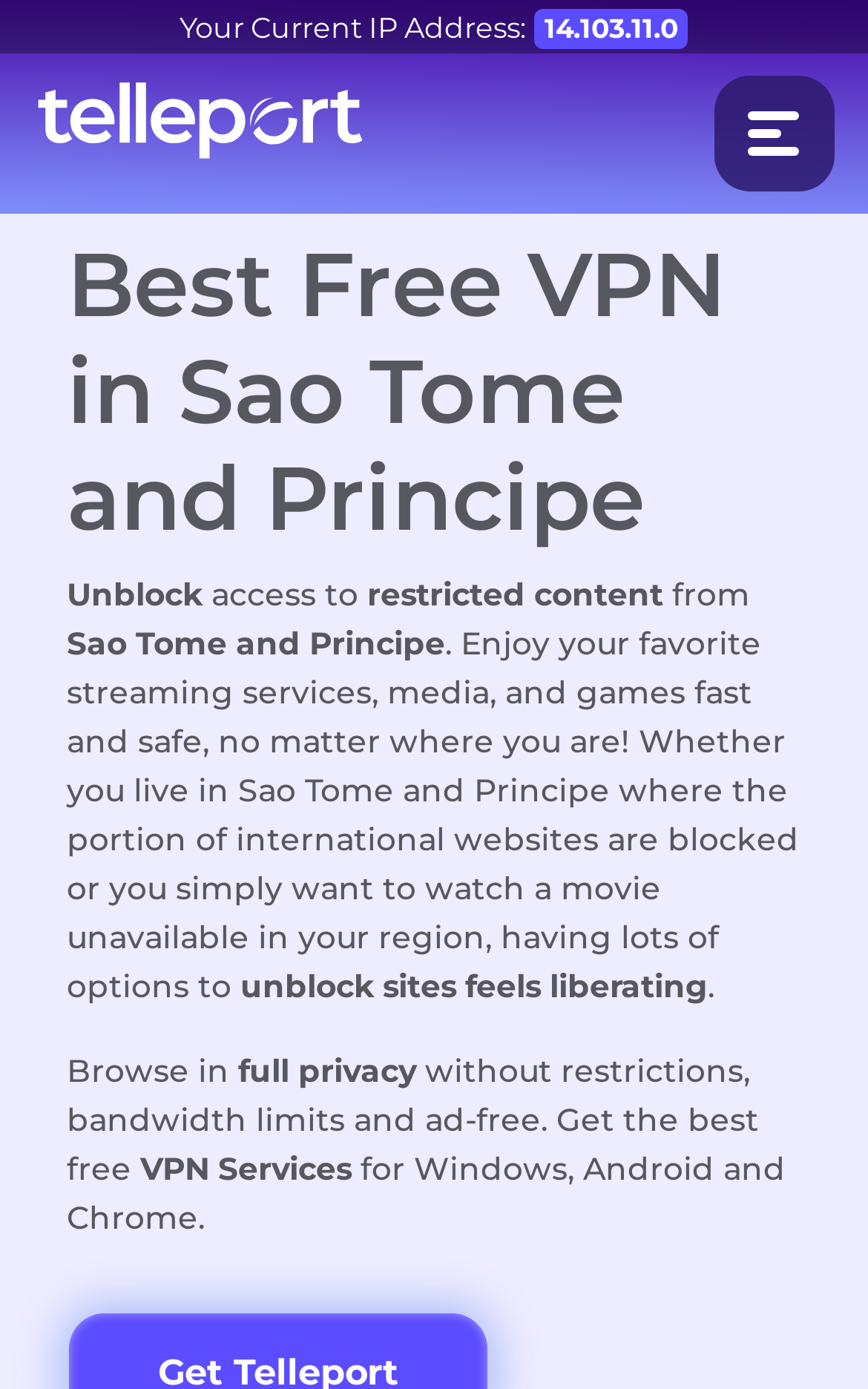Use a single word or phrase to answer the question: 
What is the purpose of this VPN service?

Unblock restricted content